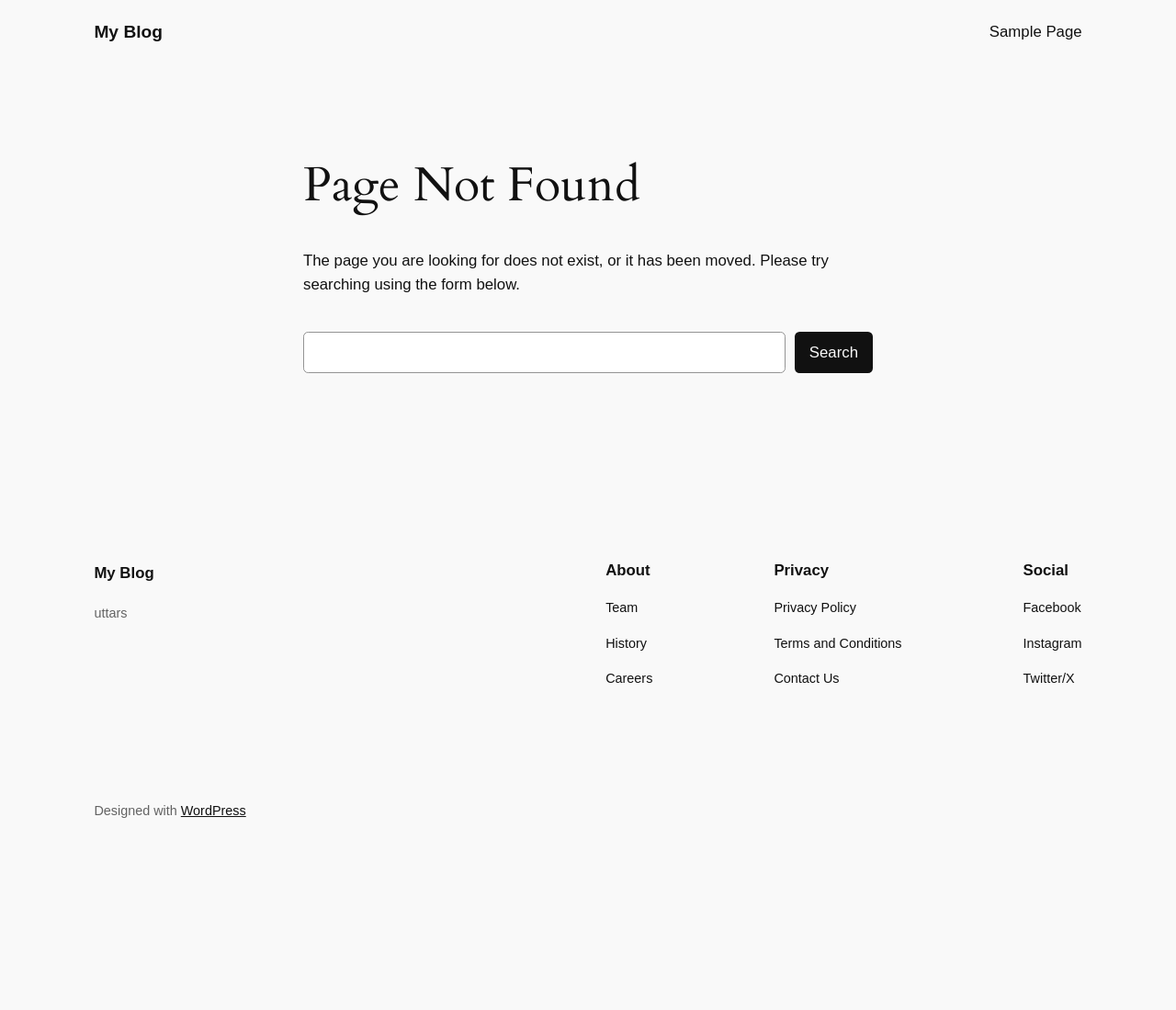Given the description "Facebook", provide the bounding box coordinates of the corresponding UI element.

[0.87, 0.592, 0.919, 0.612]